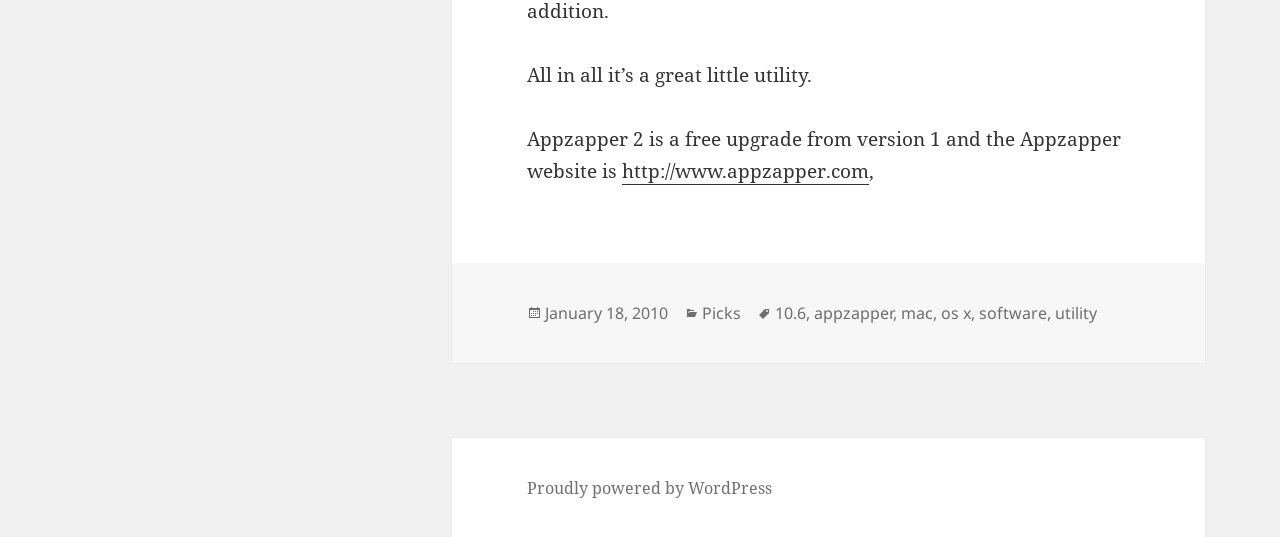Using the element description January 18, 2010, predict the bounding box coordinates for the UI element. Provide the coordinates in (top-left x, top-left y, bottom-right x, bottom-right y) format with values ranging from 0 to 1.

[0.426, 0.562, 0.522, 0.605]